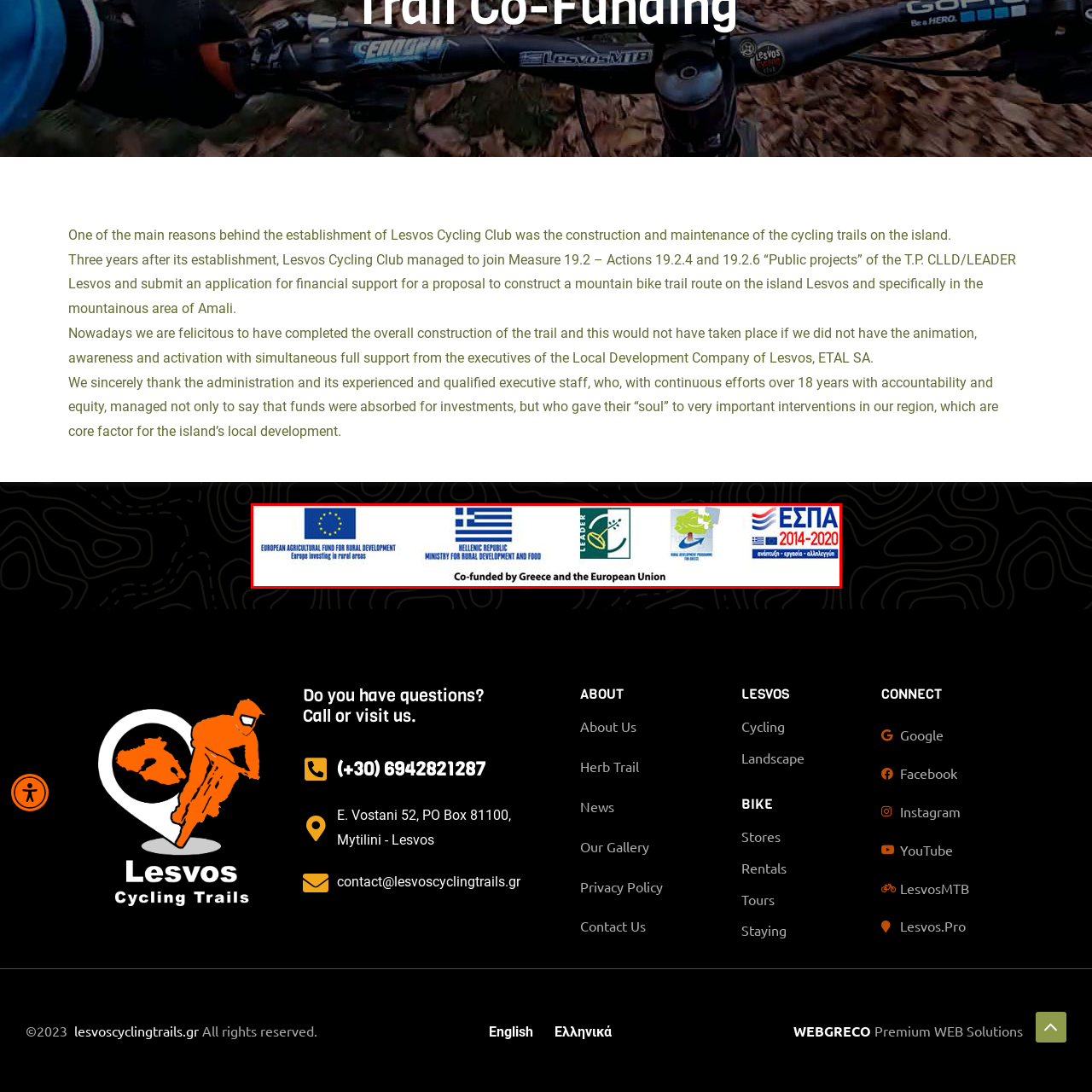Offer a thorough and descriptive summary of the image captured in the red bounding box.

The image features a series of logos representing the collaborative efforts and financial backing for projects in the region. Prominently displayed are the logos of the European Agricultural Fund for Rural Development, the Hellenic Republic Ministry for Rural Development and Food, and various local institutions focused on regional development. 

At the center, the text "Co-funded by Greece and the European Union" emphasizes the partnership in funding initiatives aimed at enhancing rural infrastructure and community development. The image also includes a logo related to European funding program 2014-2020, highlighting the timeframe of the projects being supported. This visual representation underscores the commitment to improving rural areas through cooperation between local and European bodies.